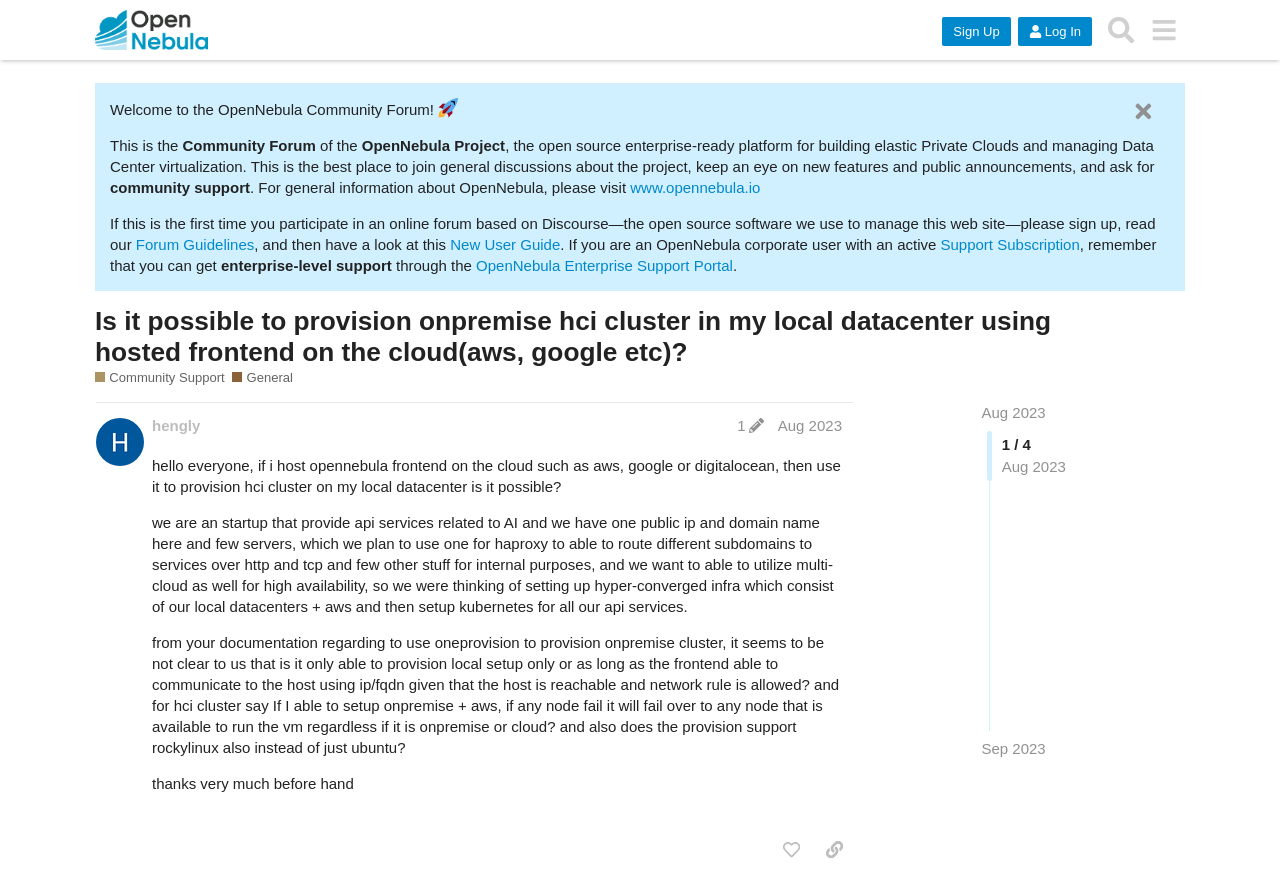Find the bounding box coordinates of the clickable area that will achieve the following instruction: "Click on the link 'OpenNebula Community Forum'".

[0.074, 0.012, 0.162, 0.058]